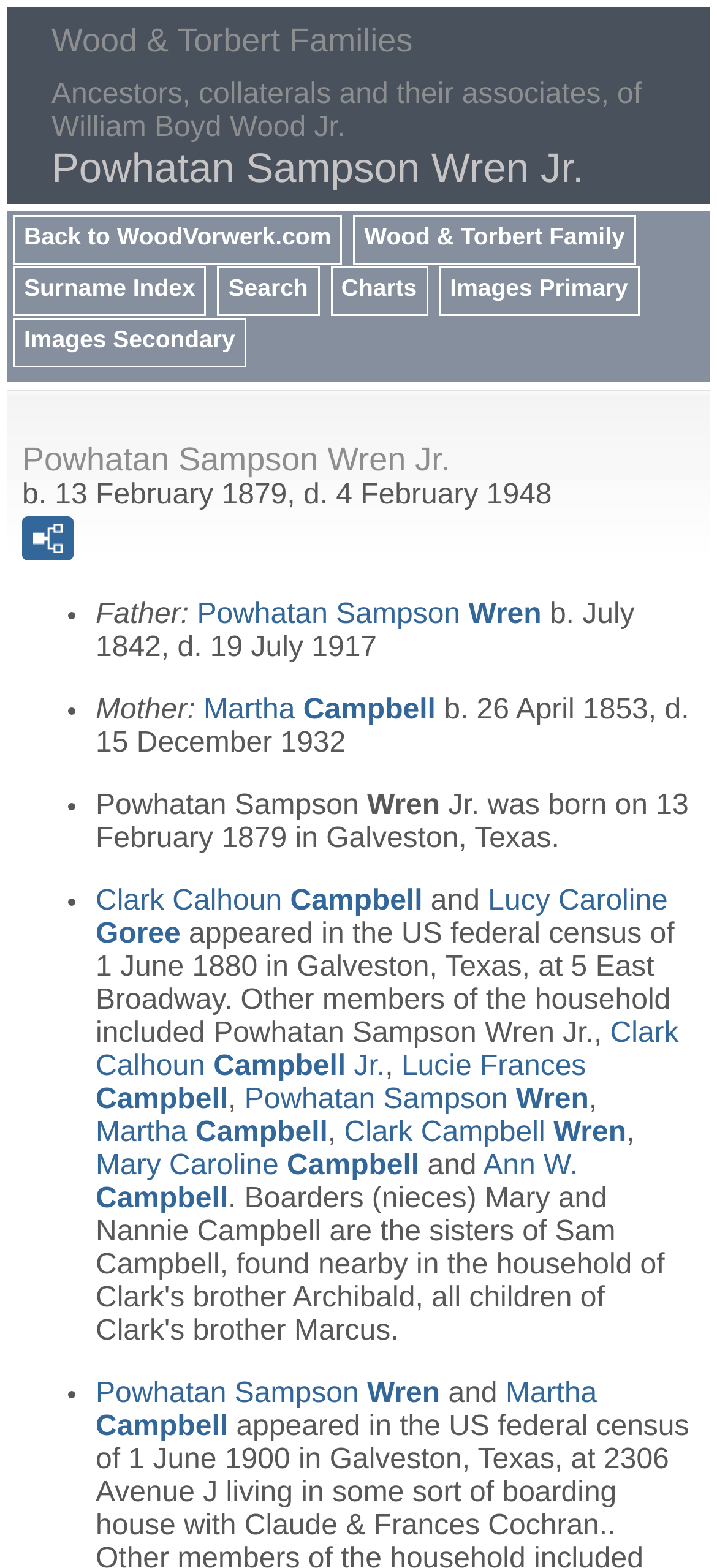Respond with a single word or phrase:
What is the name of the website that can be navigated to by clicking the 'Back to WoodVorwerk.com' link?

WoodVorwerk.com